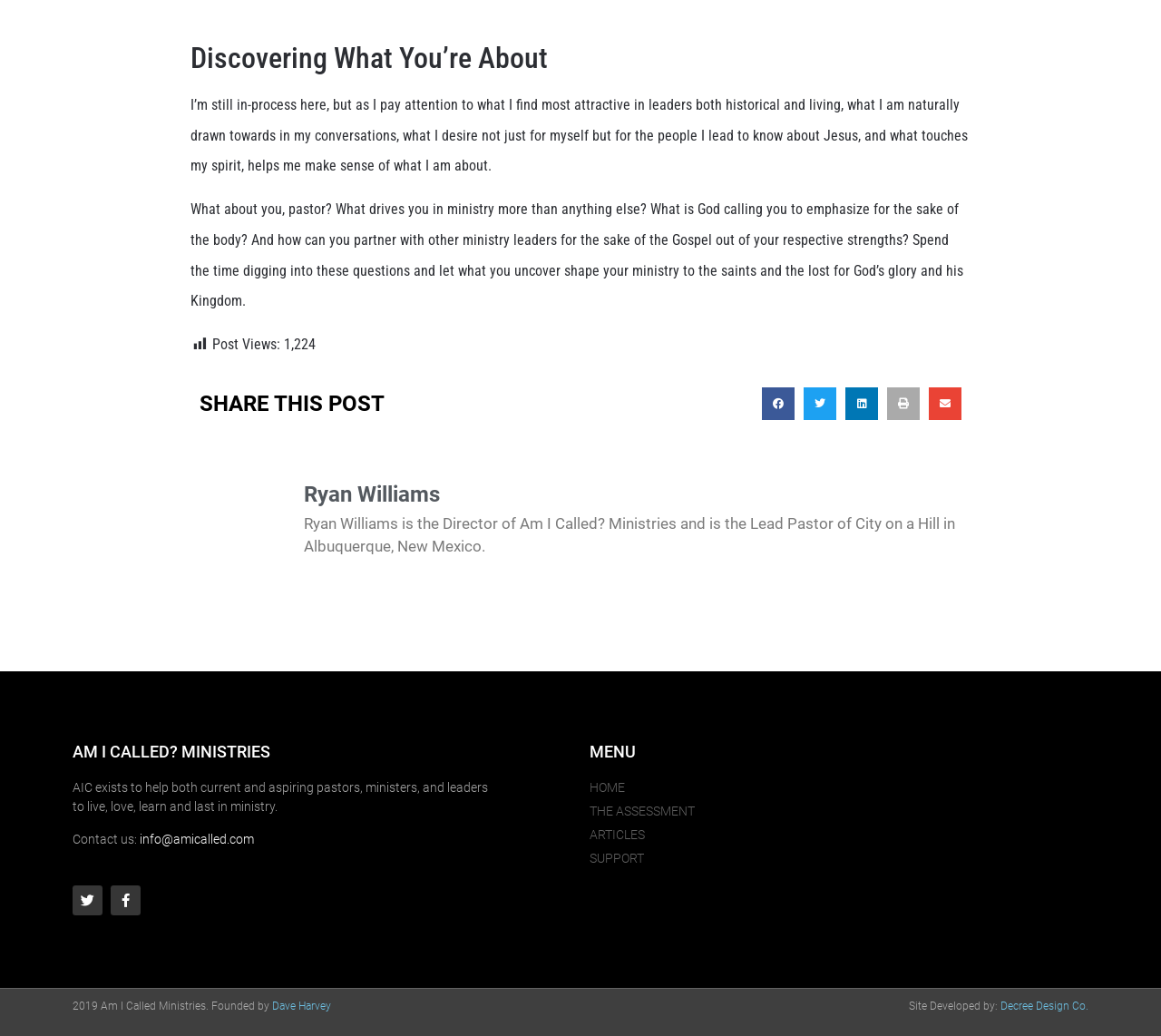Provide the bounding box coordinates of the HTML element this sentence describes: "aria-label="Share on facebook"".

[0.656, 0.374, 0.684, 0.405]